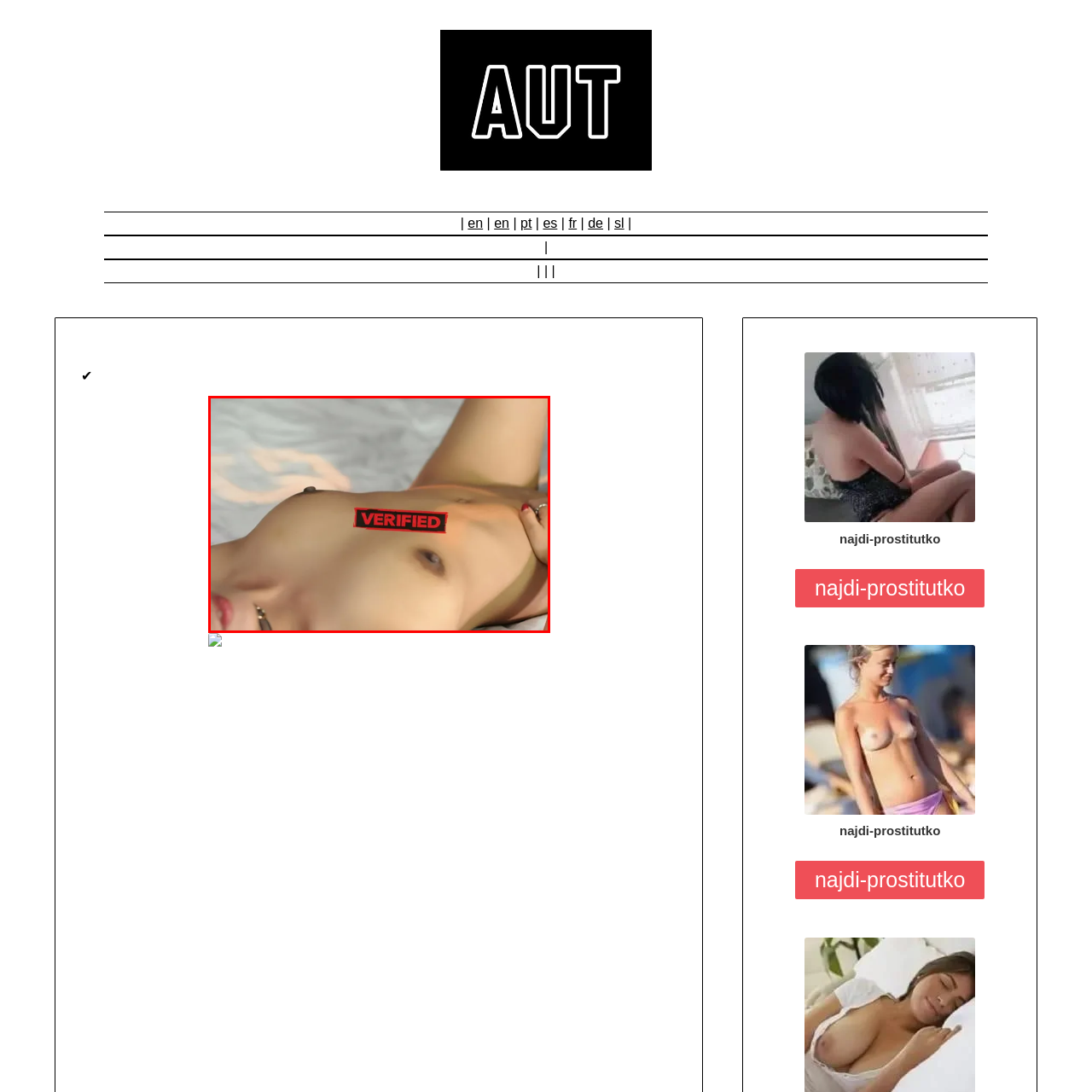What is the purpose of the 'VERIFIED' stamp?
Inspect the image within the red bounding box and answer the question in detail.

The 'VERIFIED' stamp is prominently displayed across the center of the image, implying that it serves to confirm or validate the identity of the subject, thereby emphasizing authenticity or confirmation.